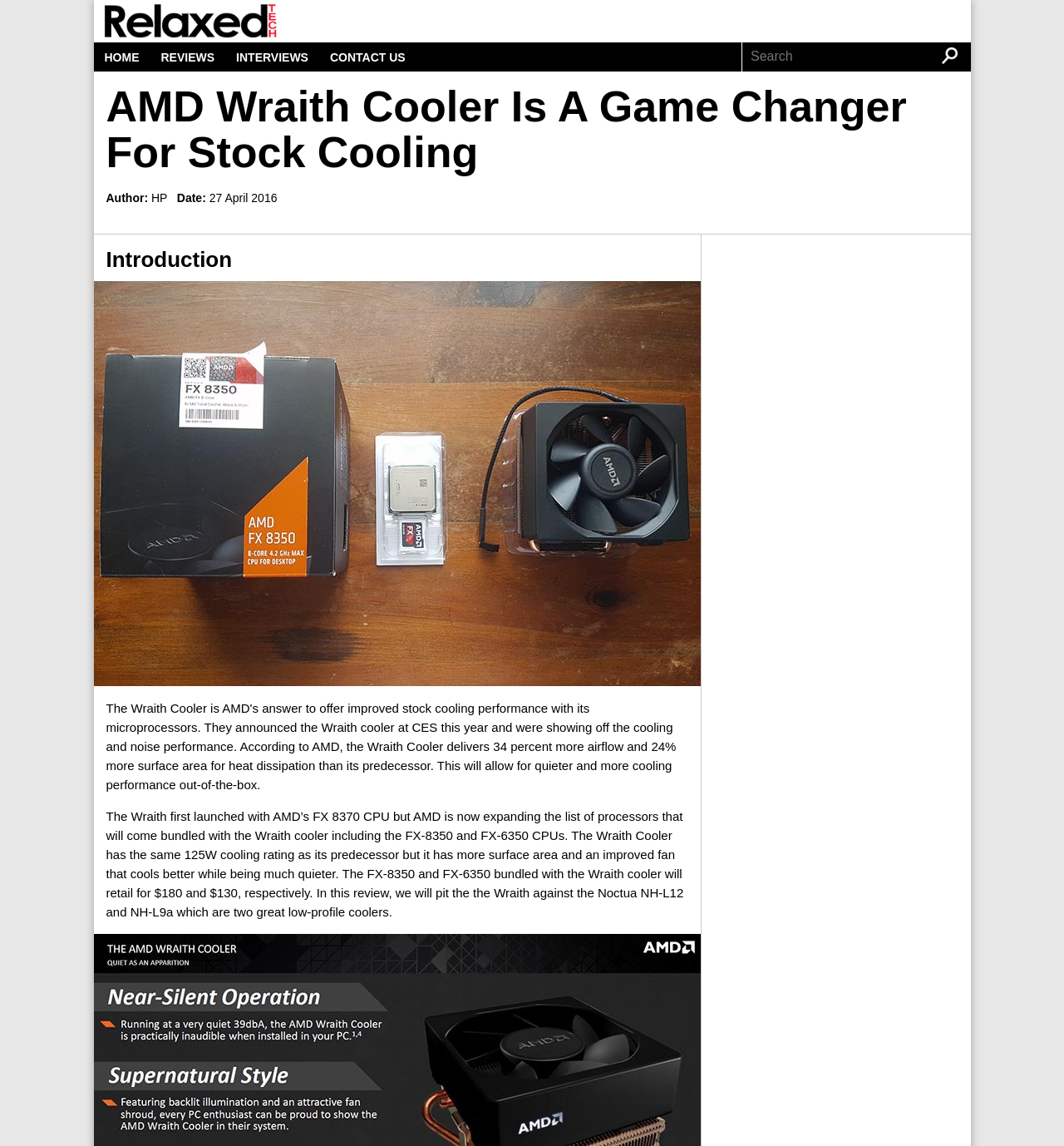Give an in-depth explanation of the webpage layout and content.

The webpage is a review of the AMD Wraith Cooler, a four heatpipe heatsink designed to be whisper quiet while providing more cooling performance than its predecessor. 

At the top left of the page, there is a RelaxedTech logo, which is an image linked to the website's homepage. Next to the logo, there are four navigation links: HOME, REVIEWS, INTERVIEWS, and CONTACT US. 

On the right side of the top section, there is a search box and a button. 

Below the top section, there is a heading that reads "AMD Wraith Cooler Is A Game Changer For Stock Cooling". Underneath this heading, there is information about the author and the date of the review, which is April 27, 2016. 

The main content of the review starts with a heading "Introduction", followed by an image of the AMD Wraith Cooler. Below the image, there is a paragraph of text that introduces the Wraith Cooler, its features, and its pricing when bundled with certain CPUs. The text also mentions that the review will compare the Wraith Cooler with two other low-profile coolers, the Noctua NH-L12 and NH-L9a.